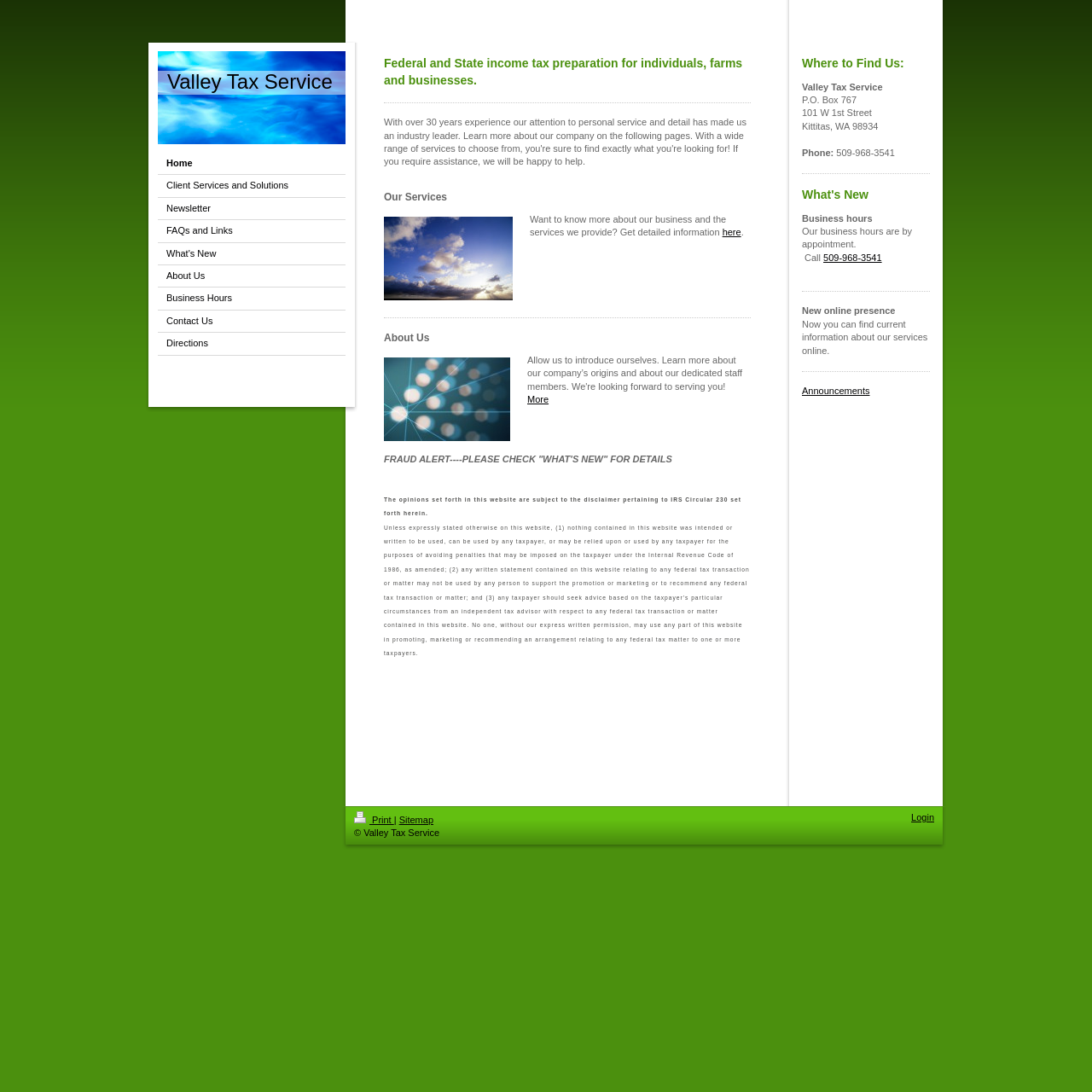Respond to the question below with a concise word or phrase:
What services does Valley Tax Service provide?

Federal and State income tax preparation